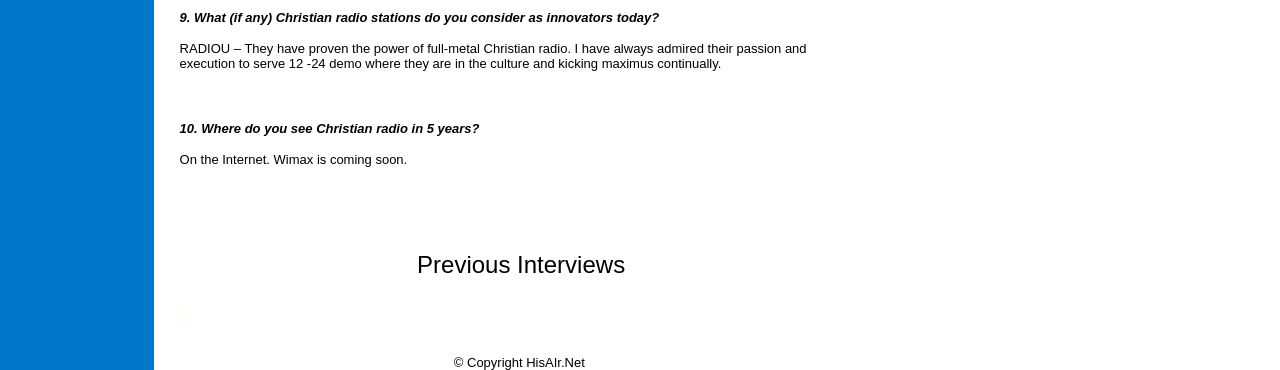Please determine the bounding box coordinates, formatted as (top-left x, top-left y, bottom-right x, bottom-right y), with all values as floating point numbers between 0 and 1. Identify the bounding box of the region described as: Previous Interviews

[0.326, 0.679, 0.488, 0.752]